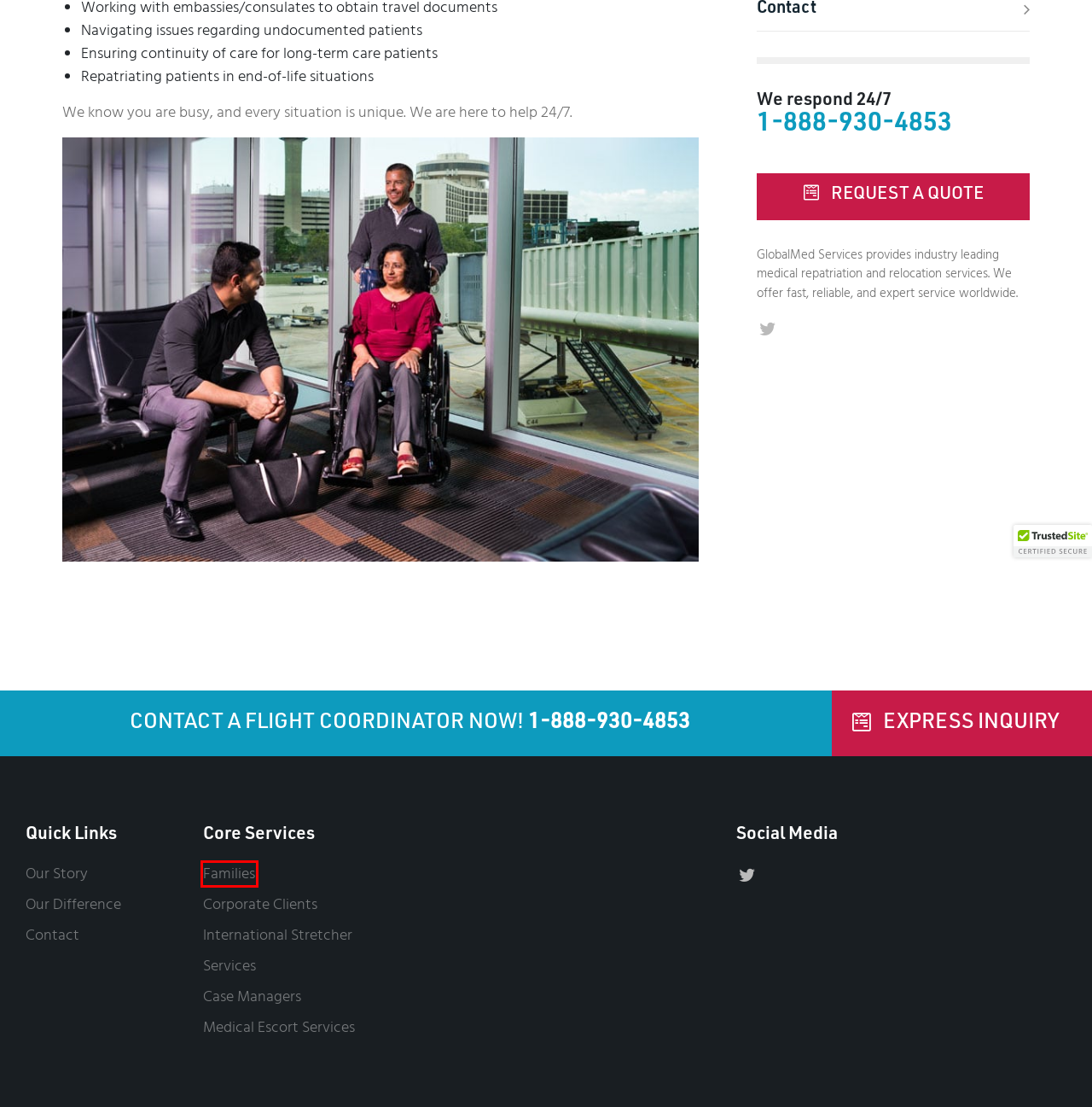Consider the screenshot of a webpage with a red bounding box and select the webpage description that best describes the new page that appears after clicking the element inside the red box. Here are the candidates:
A. Global Med Services
B. Global Med Services | Corporate Clients
C. Global Med Services | Families
D. Digital Marketing Agency | Digital Marketing Company - ClickClick.Media
E. Global Med Services | International Stretcher Services
F. Global Med Services | Testimonials
G. Global Med Services | Our Story
H. Global Med Services | Our Difference

C